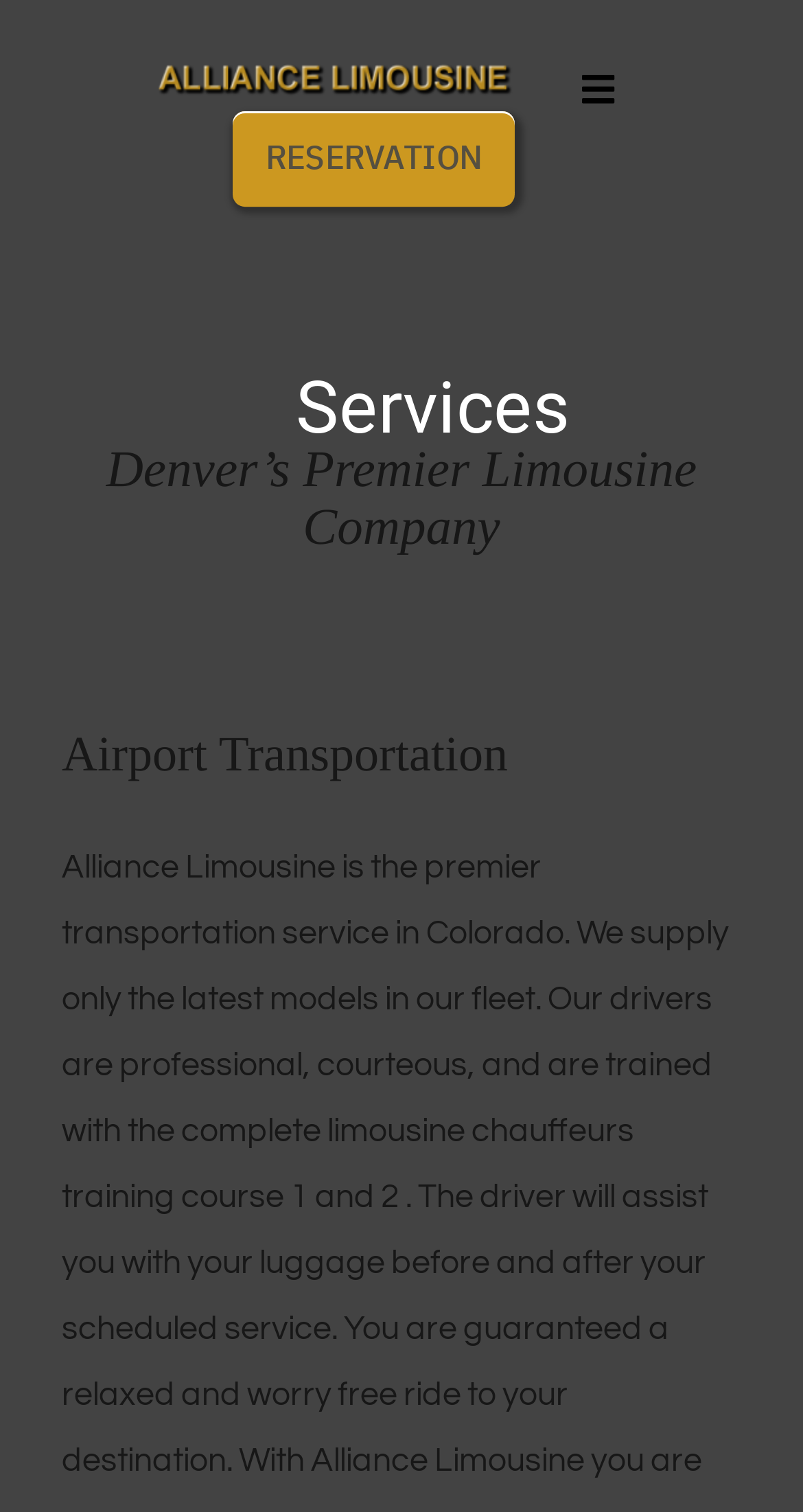Locate the bounding box coordinates of the clickable region necessary to complete the following instruction: "Go to the About page". Provide the coordinates in the format of four float numbers between 0 and 1, i.e., [left, top, right, bottom].

[0.0, 0.214, 1.0, 0.312]